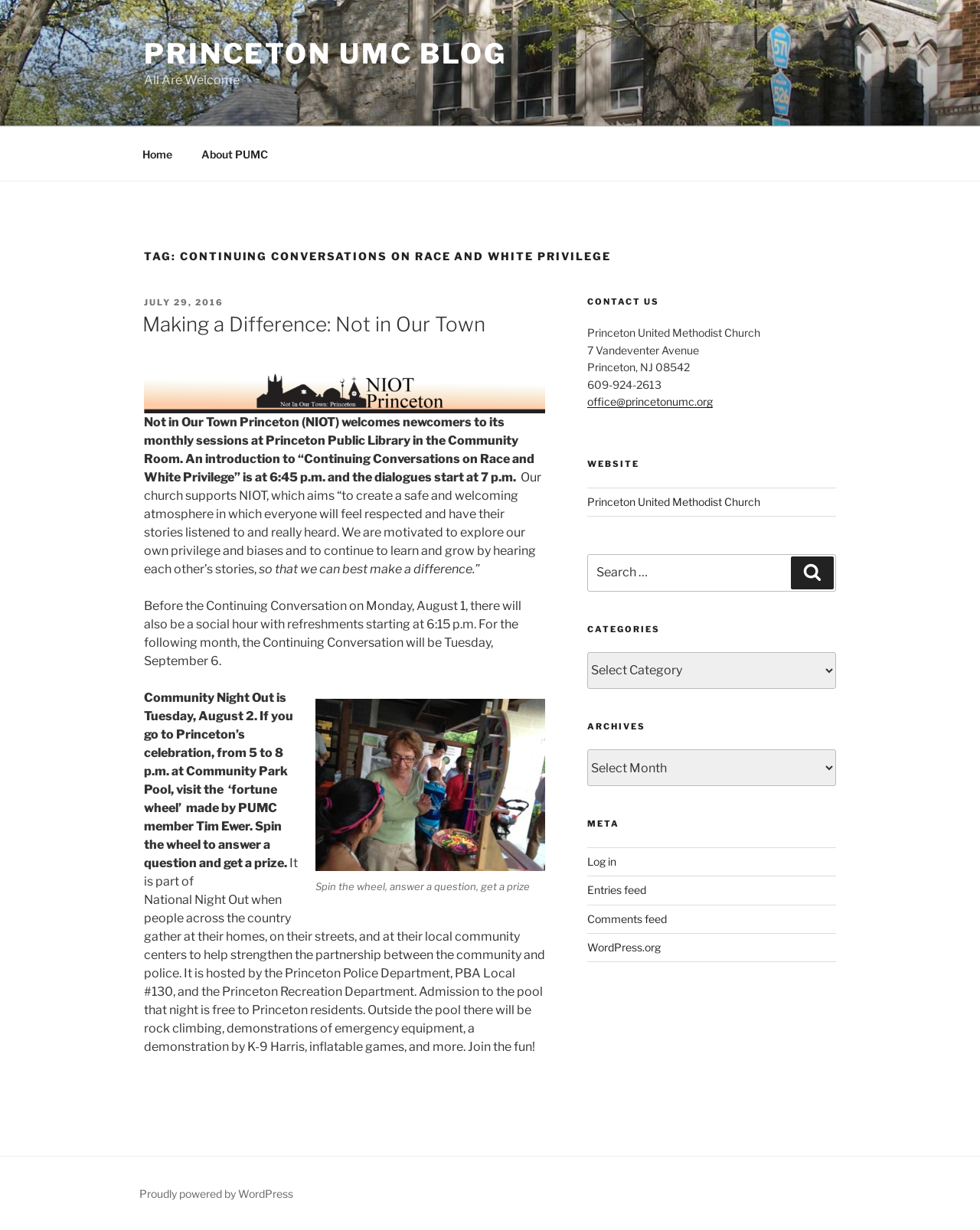Provide a thorough description of this webpage.

The webpage is a blog post from Princeton UMC Blog, titled "Continuing Conversations on Race and White Privilege". At the top of the page, there is a header section with a logo image of PUMC Building, a link to the blog's homepage, and a static text "All Are Welcome". Below the header, there is a navigation menu with links to "Home" and "About PUMC".

The main content of the page is an article with a heading "Making a Difference: Not in Our Town". The article starts with a posted date and time, followed by a brief introduction to "Not in Our Town Princeton (NIOT)", which is a community organization that aims to create a safe and welcoming atmosphere for everyone. The article then describes NIOT's monthly sessions at Princeton Public Library, including an introduction to "Continuing Conversations on Race and White Privilege" and a social hour with refreshments.

The article also mentions a Community Night Out event on August 2, where visitors can spin a wheel to answer a question and get a prize. The event is part of National Night Out, a community-police partnership event.

On the right side of the page, there is a sidebar with several sections, including "CONTACT US" with the church's address, phone number, and email, "WEBSITE" with a link to the church's website, a search box, "CATEGORIES" with a dropdown menu, "ARCHIVES" with a dropdown menu, and "META" with links to log in, entries feed, comments feed, and WordPress.org.

At the bottom of the page, there is a footer section with a link to WordPress.org, indicating that the blog is powered by WordPress.